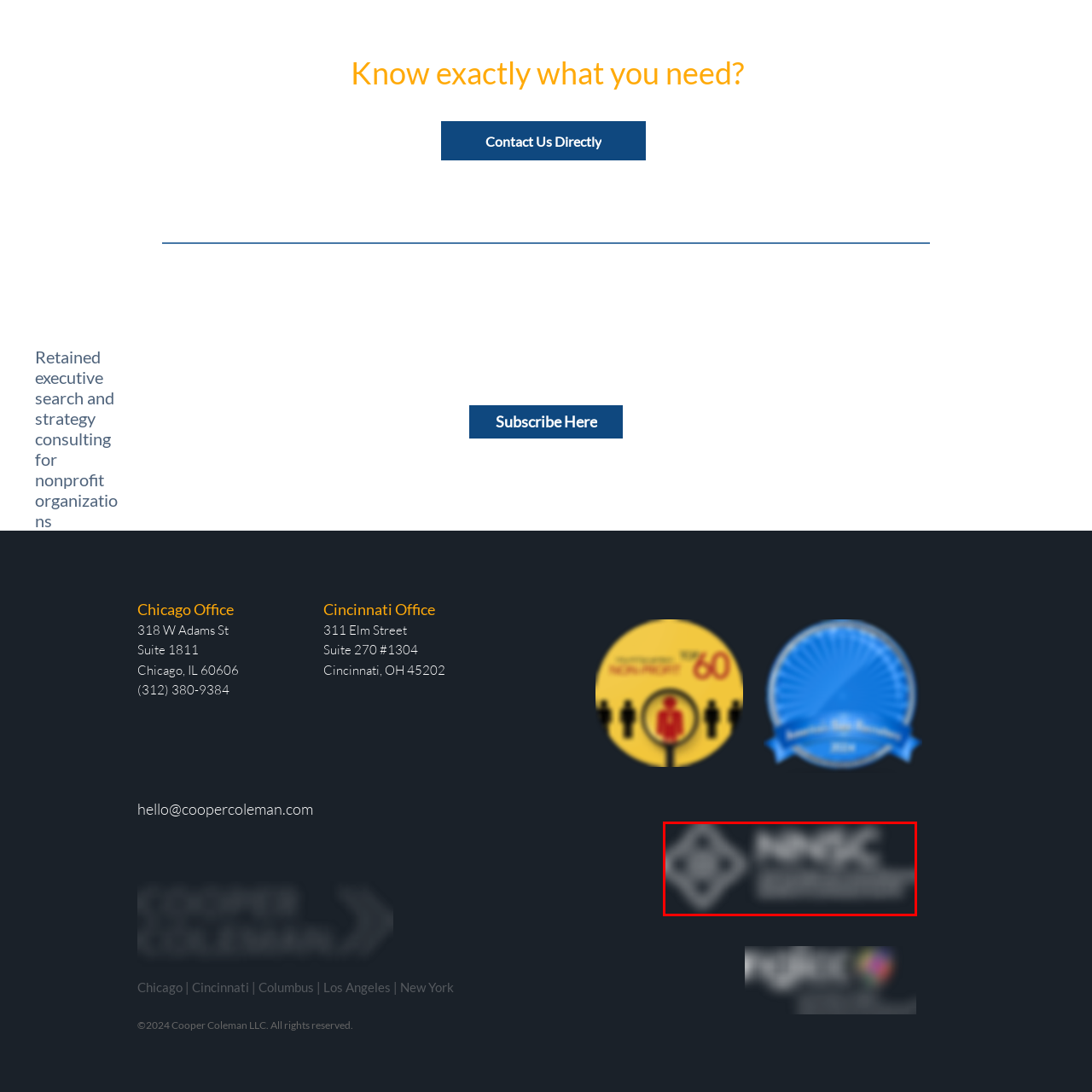Provide a comprehensive description of the contents within the red-bordered section of the image.

The image features the logo of the National Gay and Lesbian Chamber of Commerce (NGLCC), prominently displayed on a dark background. The logo is characterized by a modern design, featuring a distinctive diamond shape which represents inclusivity and support for LGBTQ+ businesses. The text accompanying the logo emphasizes the organization's commitment to advocacy and resources for its members, reflecting its role as a prominent voice for LGBTQ+ entrepreneurship. This visual identity underscores the NGLCC's dedication to fostering an inclusive economic environment while empowering diverse business owners and promoting equality in the marketplace.